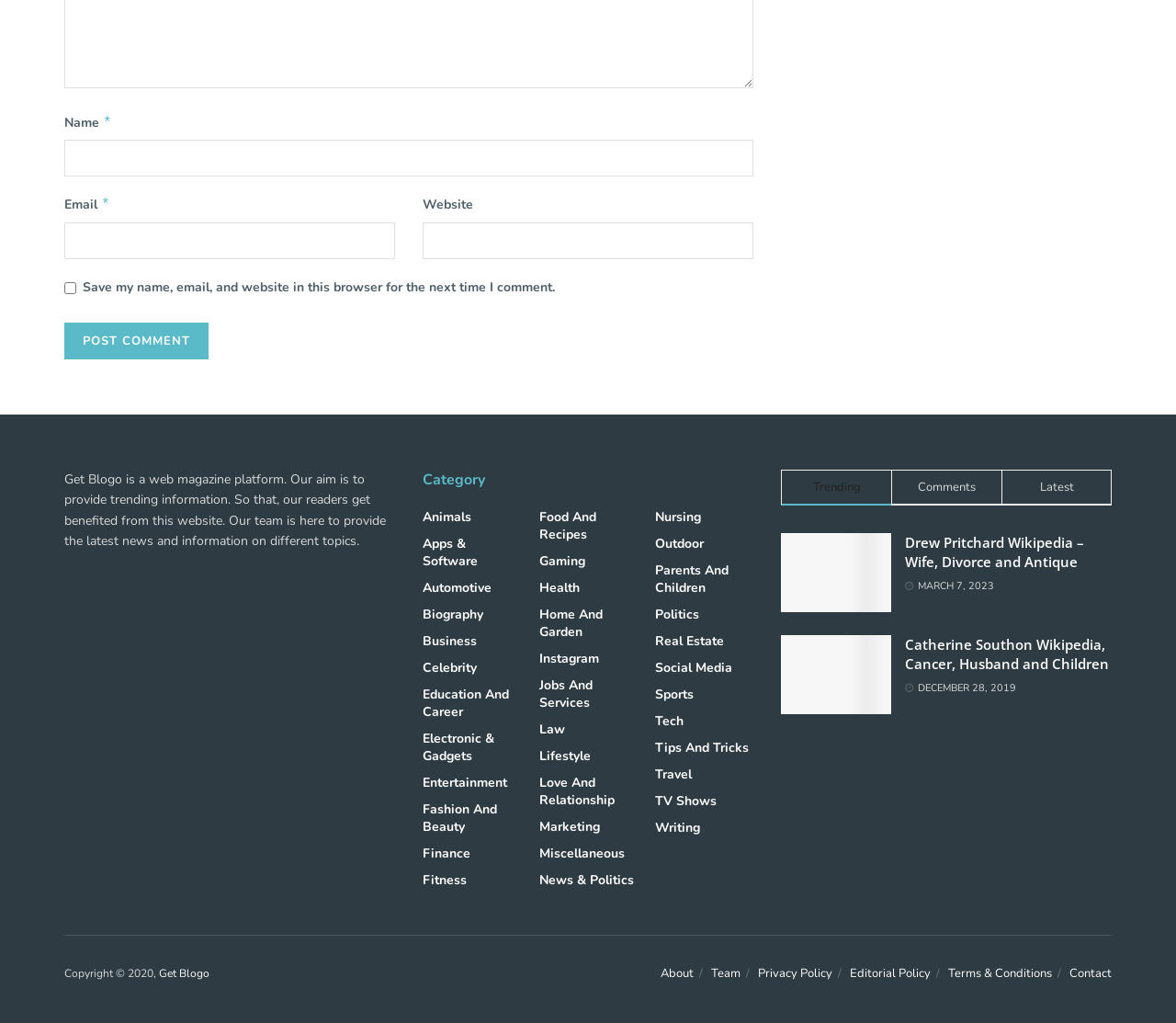Please identify the bounding box coordinates of the element I need to click to follow this instruction: "Click on the 'Home' link".

None